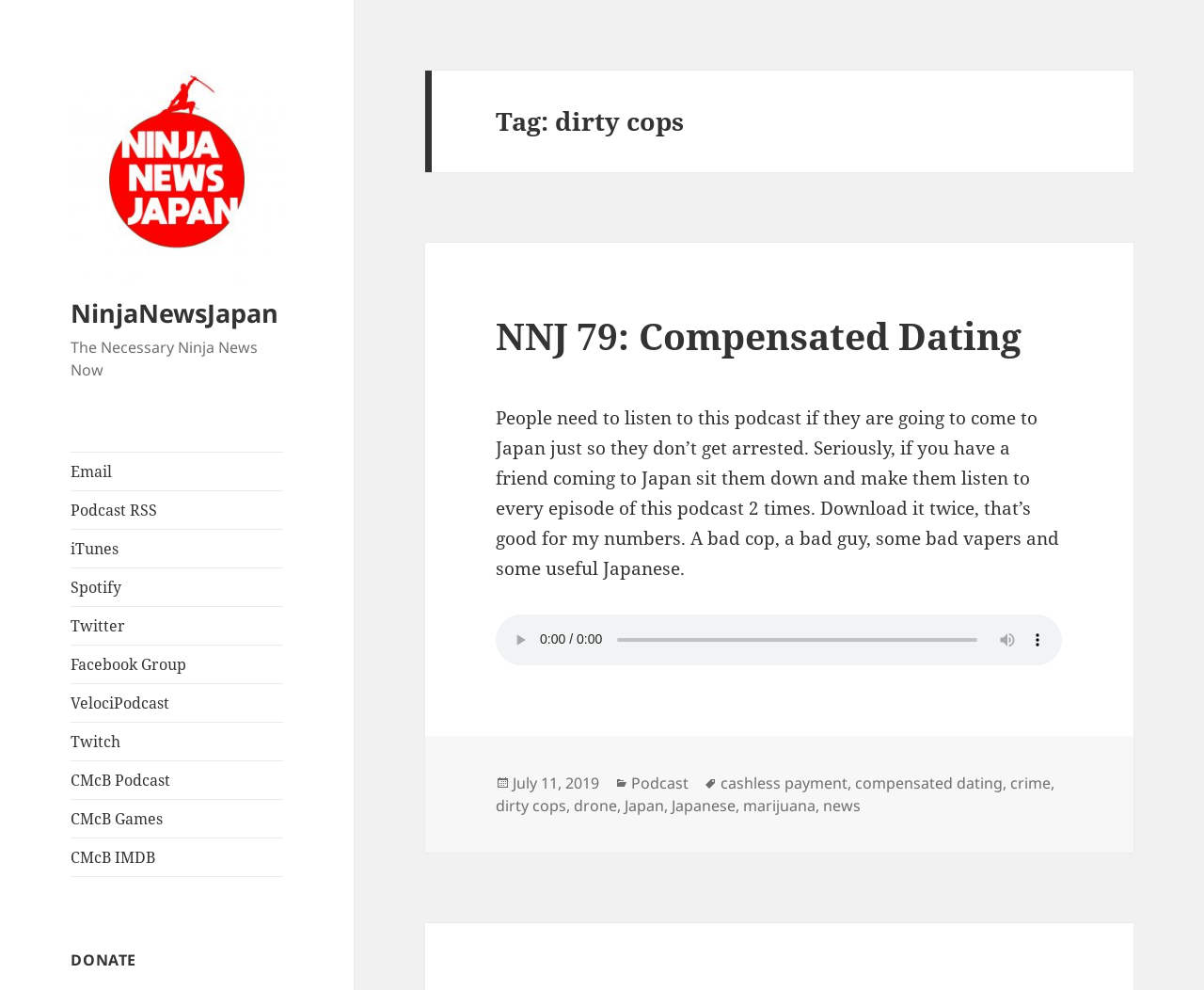Utilize the details in the image to give a detailed response to the question: What is the purpose of the button with the text 'play'?

The purpose of the button with the text 'play' can be inferred by its location in the audio player section of the webpage, where the slider and mute button are also located. The button is likely used to play the podcast episode.